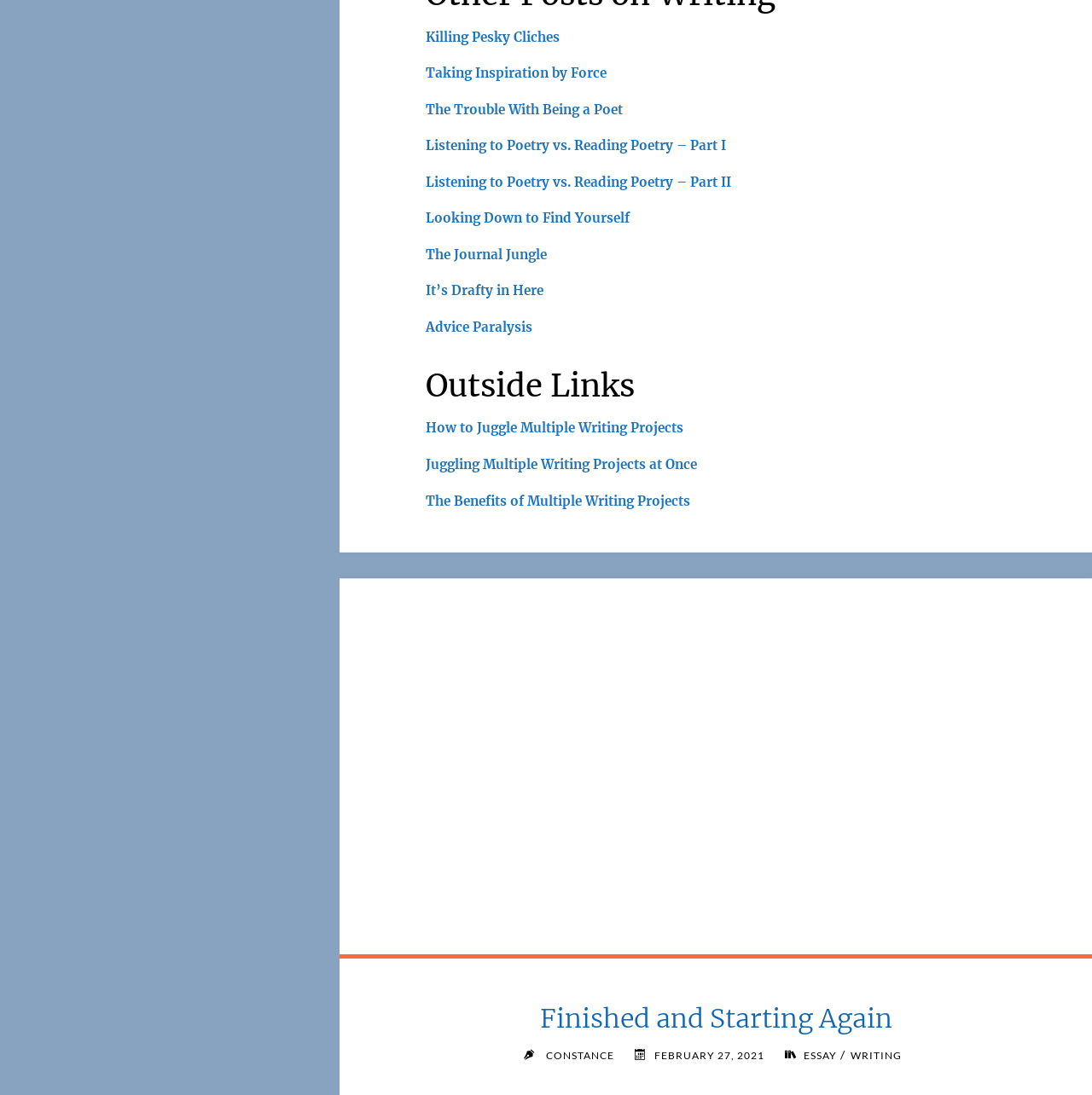What is the date of the article?
Answer the question with a detailed and thorough explanation.

The date of the article can be determined by looking at the StaticText element with the text 'FEBRUARY 27, 2021' which is located below the header 'Finished and Starting Again'.